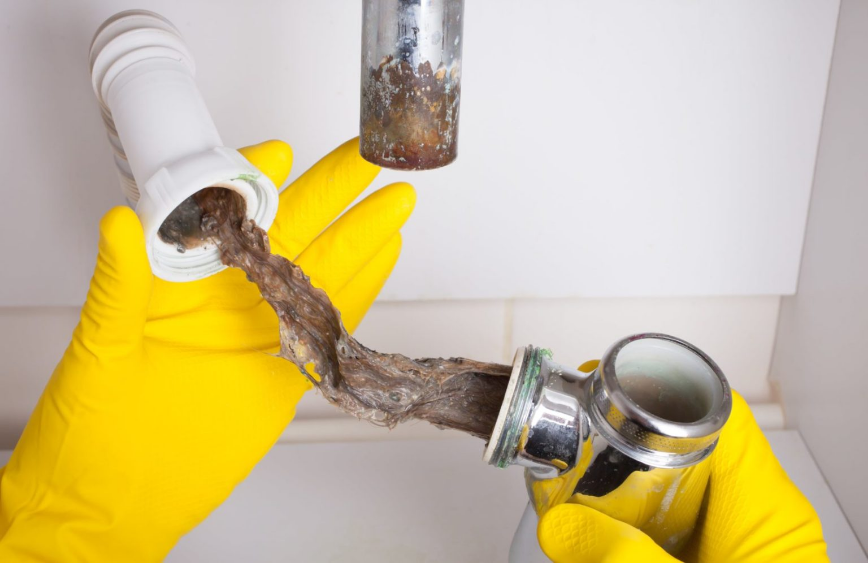What is blocking the sink?
Answer the question with detailed information derived from the image.

The image shows that the sink trap is visibly jammed with dark, tangled debris, which is causing a blockage in the pipe and resulting in a backup. This debris is likely a combination of hair, food particles, and other substances that have accumulated over time.